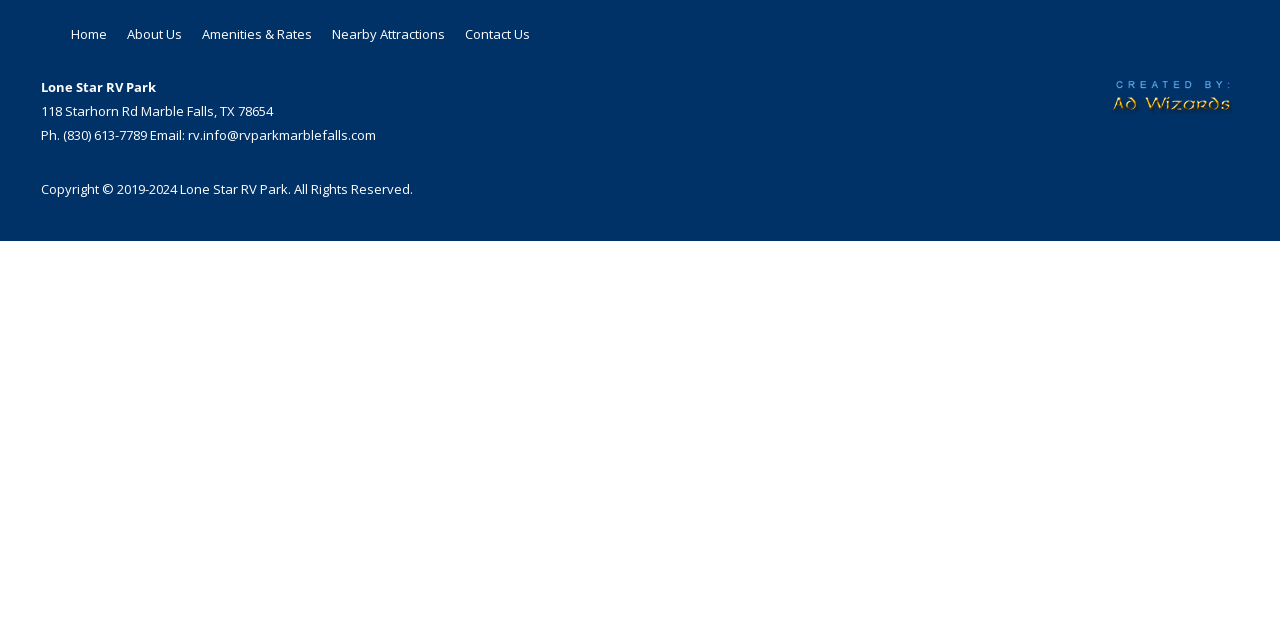Bounding box coordinates are specified in the format (top-left x, top-left y, bottom-right x, bottom-right y). All values are floating point numbers bounded between 0 and 1. Please provide the bounding box coordinate of the region this sentence describes: Home

[0.056, 0.039, 0.084, 0.067]